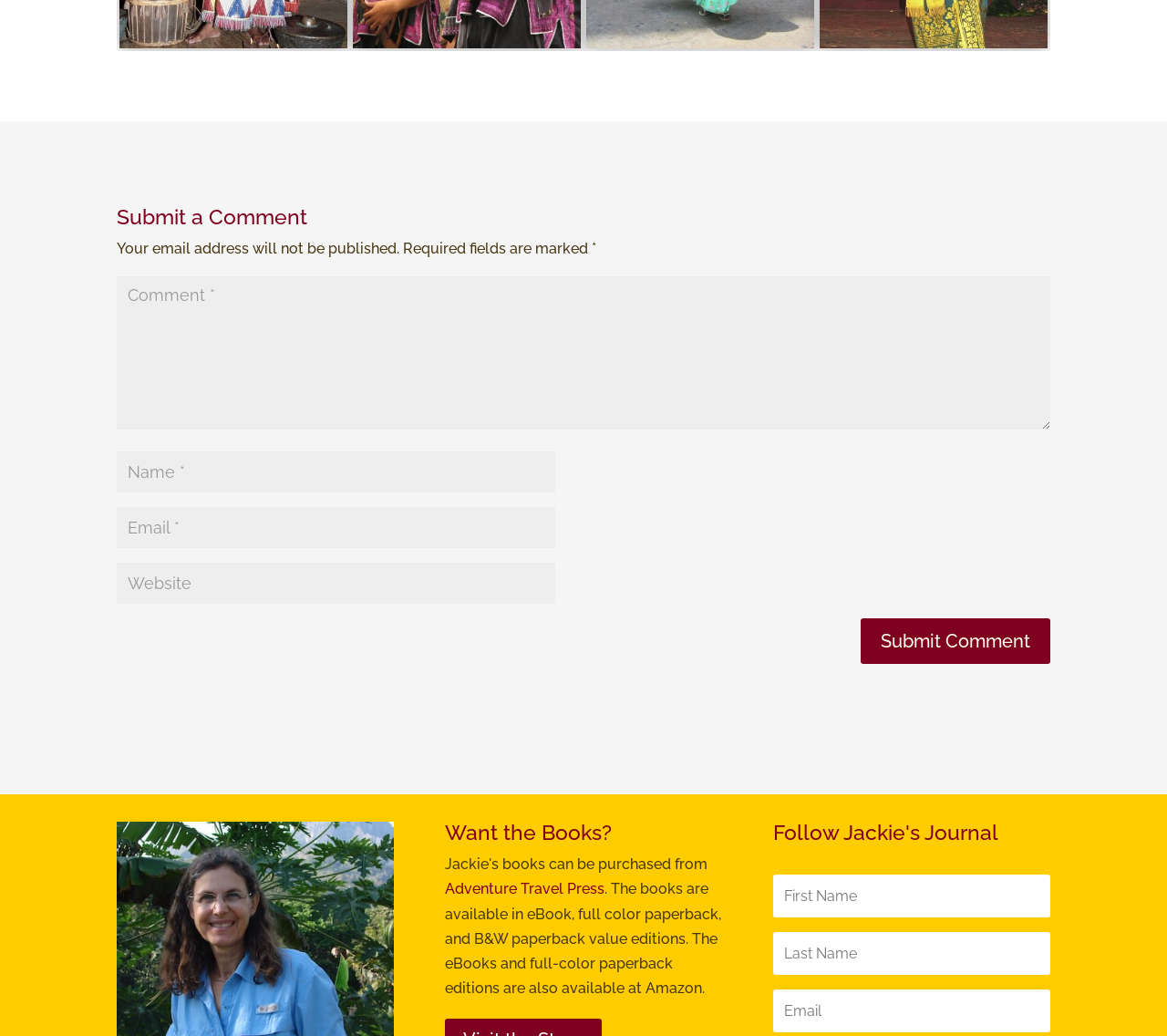Determine the coordinates of the bounding box for the clickable area needed to execute this instruction: "Click on the link to Adventure Travel Press".

[0.381, 0.85, 0.518, 0.867]